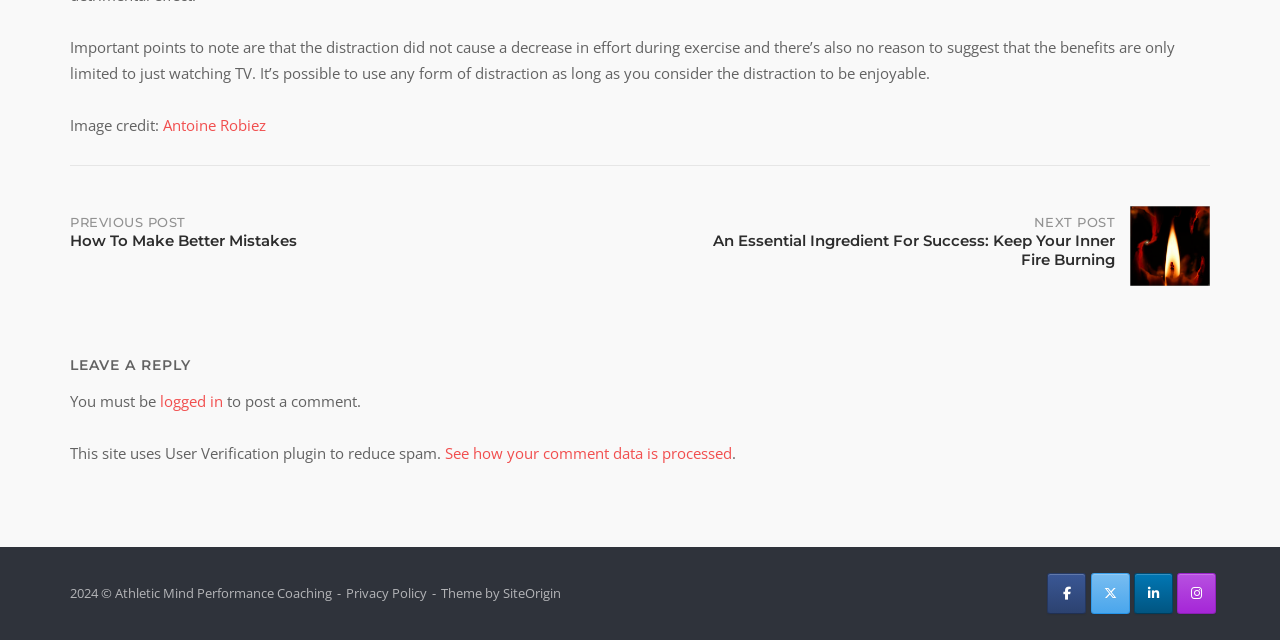What social media platforms is the website on?
Using the image, answer in one word or phrase.

Facebook, Twitter, Linkedin, Instagram